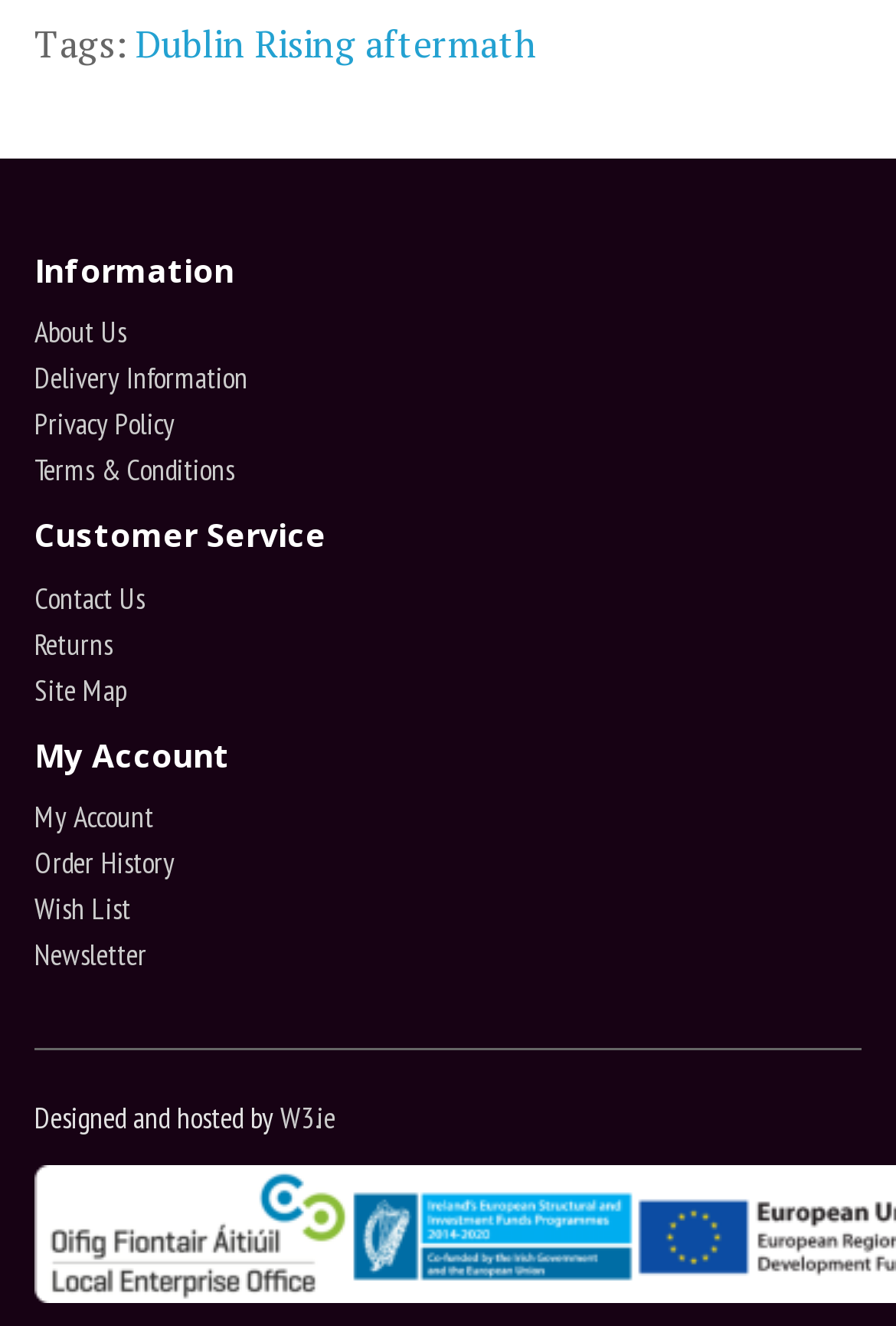Use a single word or phrase to respond to the question:
How many headings are on the webpage?

4